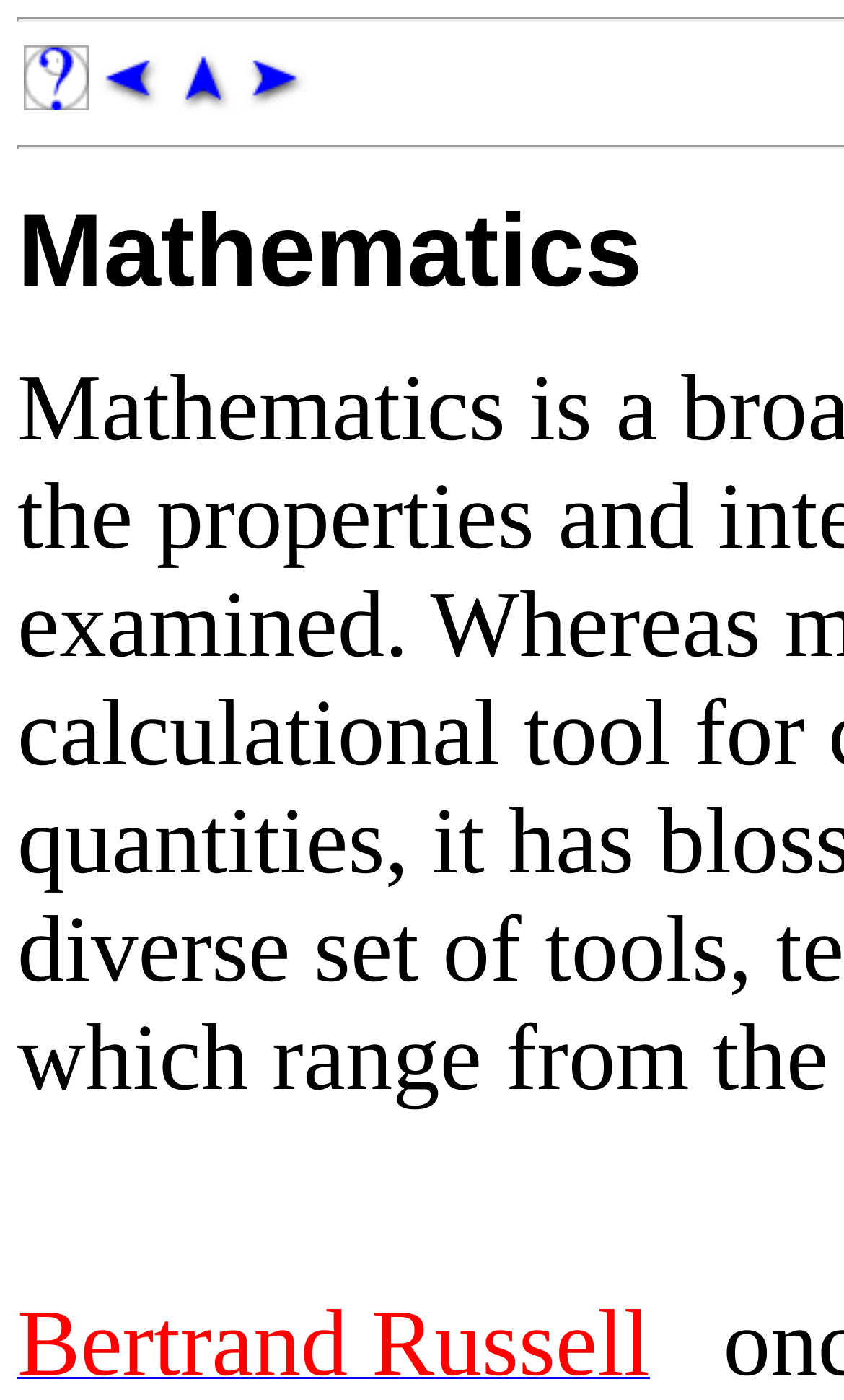Find the bounding box coordinates for the UI element whose description is: "Mathematics". The coordinates should be four float numbers between 0 and 1, in the format [left, top, right, bottom].

[0.021, 0.139, 0.761, 0.221]